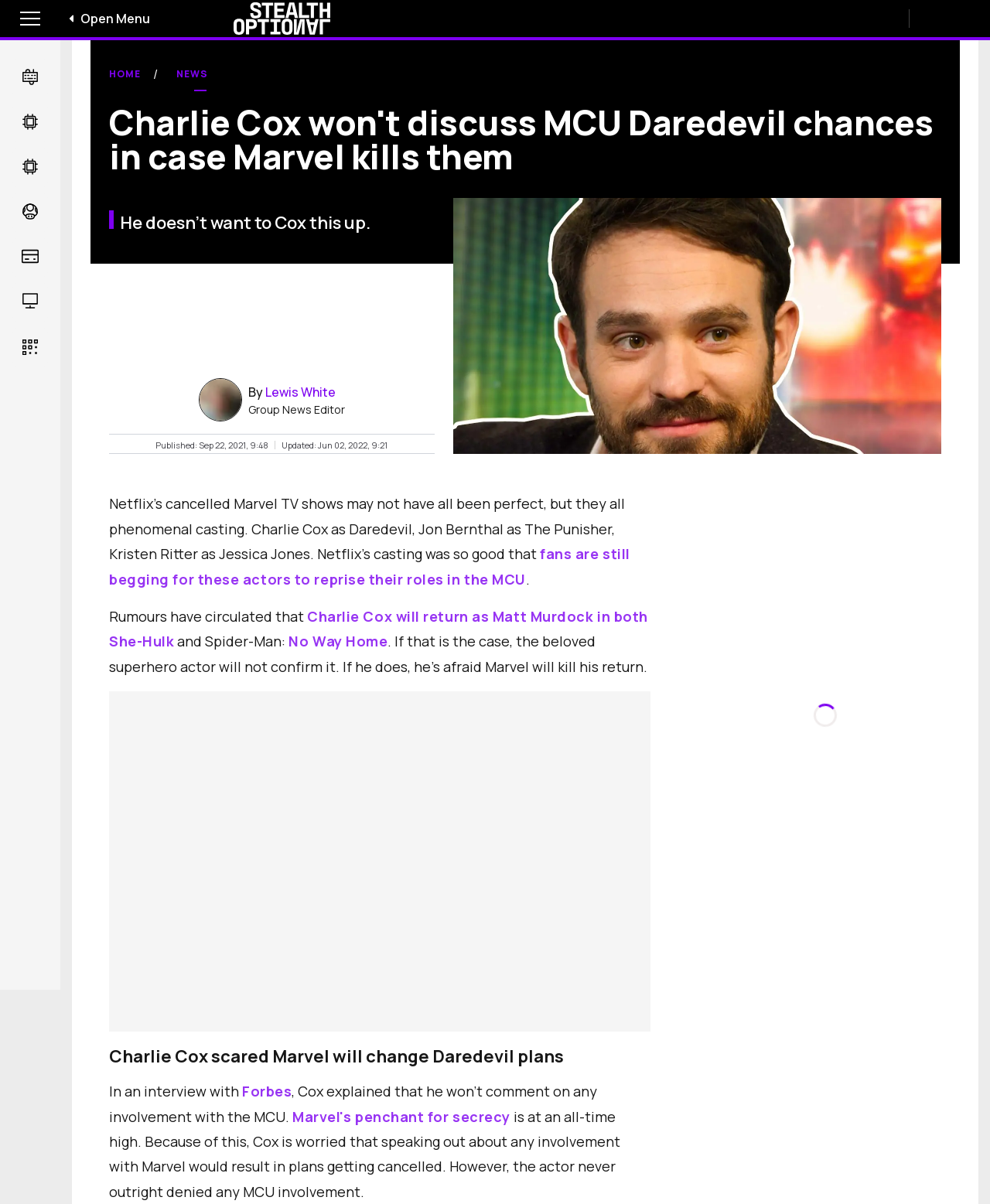Find the bounding box coordinates for the area that should be clicked to accomplish the instruction: "View more categories".

[0.012, 0.272, 0.048, 0.304]